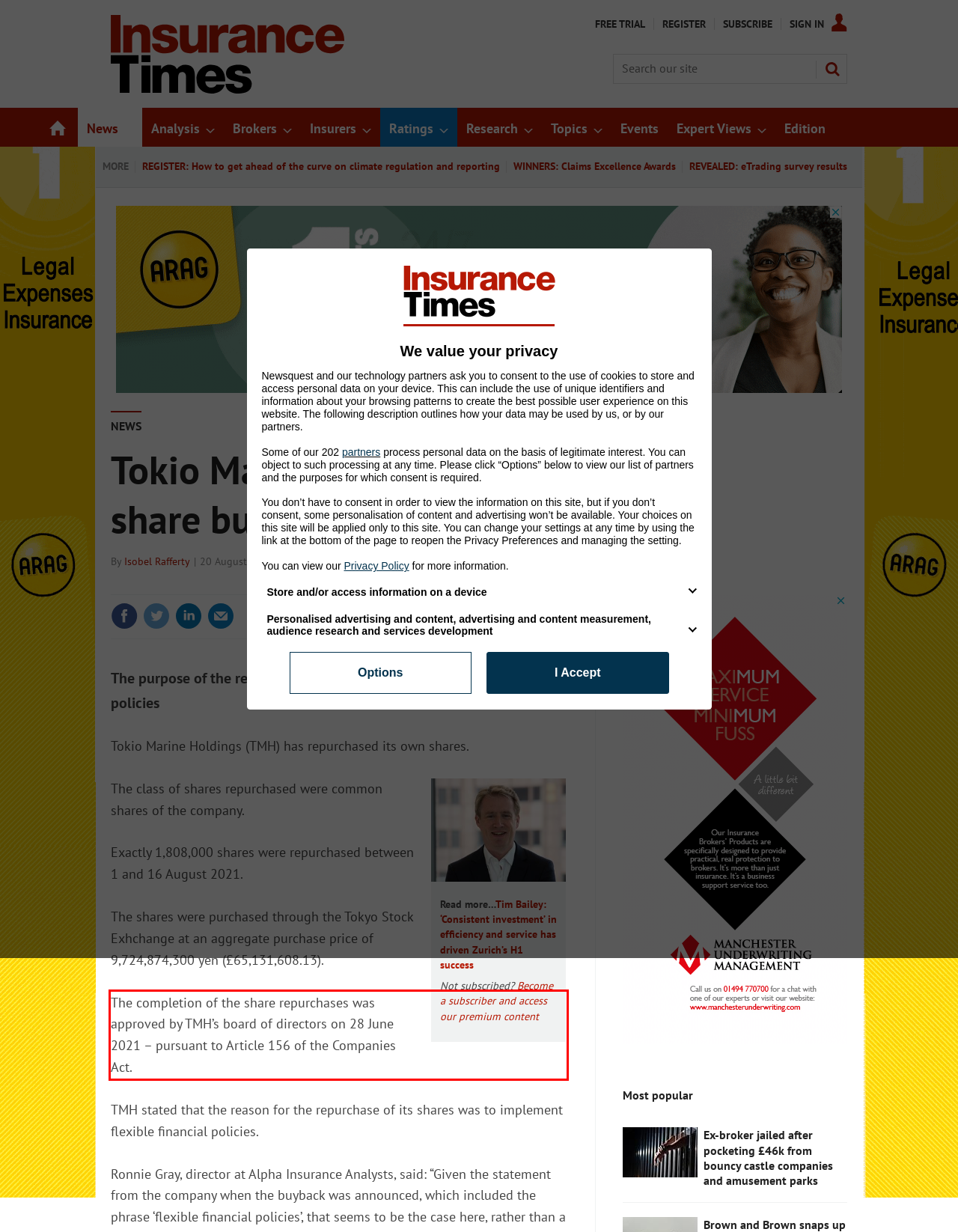Please take the screenshot of the webpage, find the red bounding box, and generate the text content that is within this red bounding box.

The completion of the share repurchases was approved by TMH’s board of directors on 28 June 2021 – pursuant to Article 156 of the Companies Act.